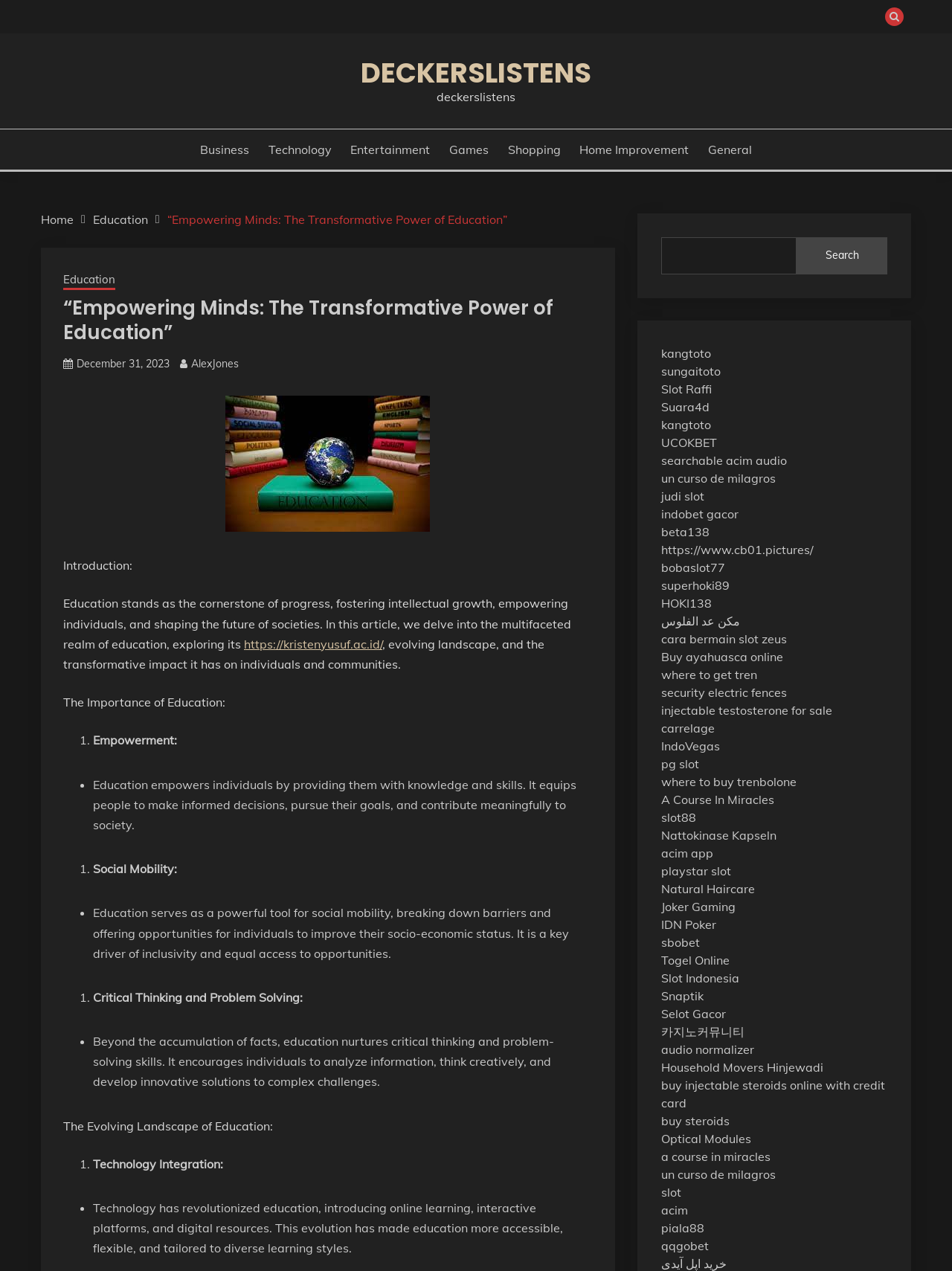Offer an extensive depiction of the webpage and its key elements.

The webpage is an article titled "The Transformative Power of Education" with a focus on the importance and impact of education on individuals and society. At the top of the page, there is a button with a font awesome icon and a link to "DECKERSLISTENS" with a description "deckerslistens". Below this, there are several links to different categories such as "Business", "Technology", "Entertainment", and more, which are aligned horizontally across the page.

The main content of the article is divided into sections, starting with an introduction that explains the significance of education. This is followed by a section titled "The Importance of Education" which lists three points: "Empowerment", "Social Mobility", and "Critical Thinking and Problem Solving". Each point is elaborated on in a few sentences.

The next section is titled "The Evolving Landscape of Education" and discusses the integration of technology in education. This section also lists a point, "Technology Integration", which is explained in a few sentences.

On the right side of the page, there is a search bar with a button labeled "Search". Below this, there are numerous links to various websites and resources, including online courses, educational resources, and other miscellaneous links. These links are stacked vertically and take up a significant portion of the right side of the page.

At the top left of the page, there is a navigation menu with links to "Home", "Education", and the current article title. There is also a link to the author, "AlexJones", and a timestamp indicating that the article was published on "December 31, 2023".